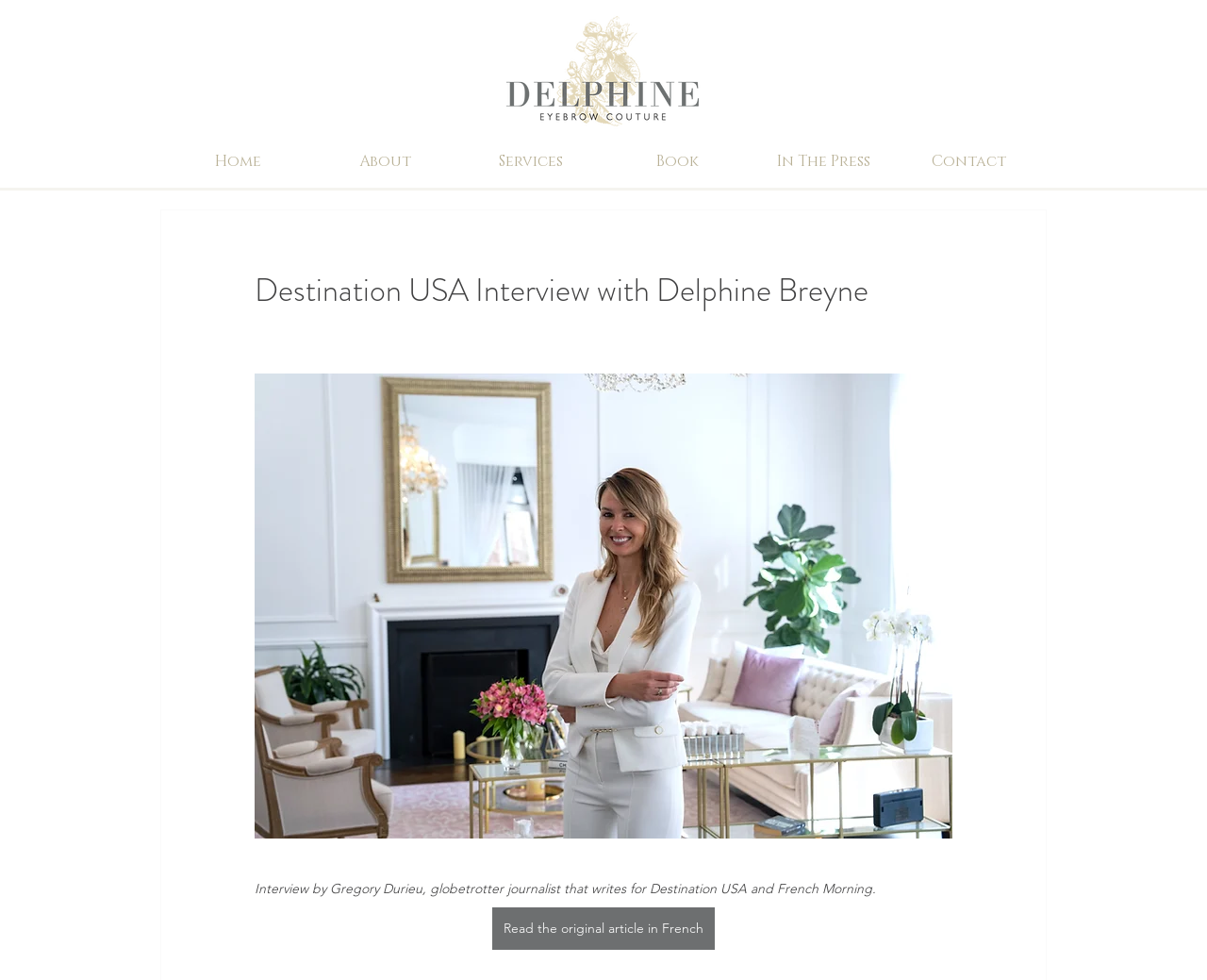How many navigation links are there?
Please use the image to provide a one-word or short phrase answer.

5